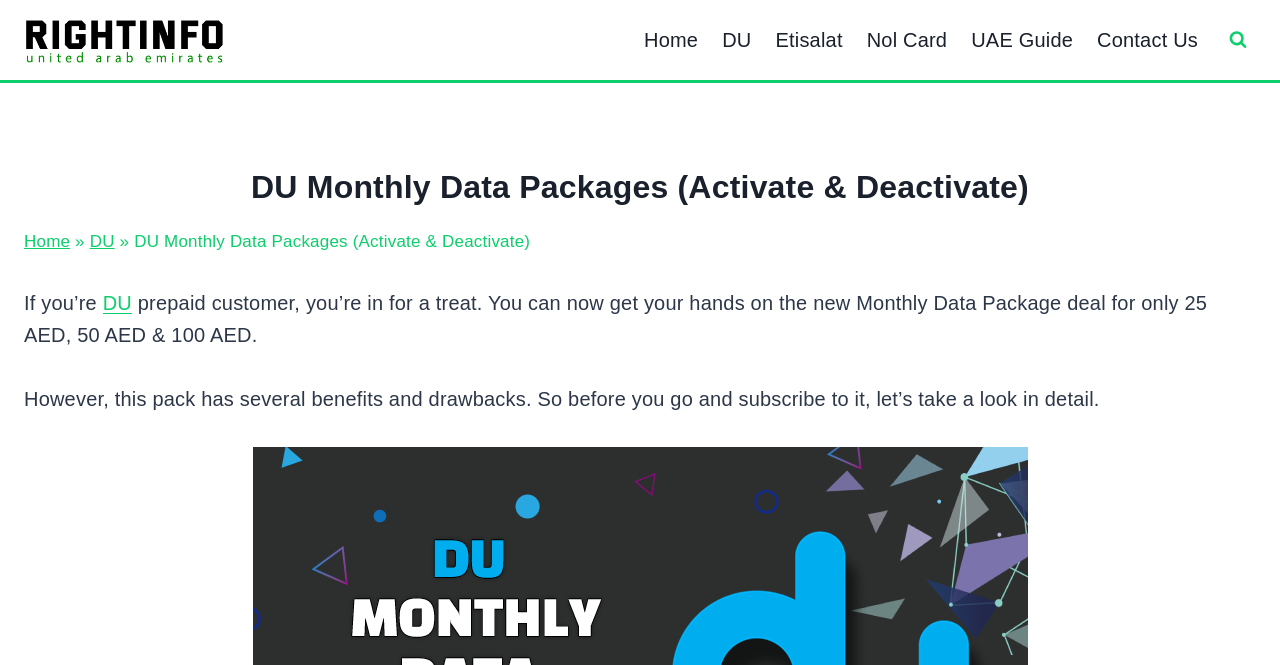Determine the bounding box of the UI element mentioned here: "Home". The coordinates must be in the format [left, top, right, bottom] with values ranging from 0 to 1.

[0.019, 0.349, 0.055, 0.377]